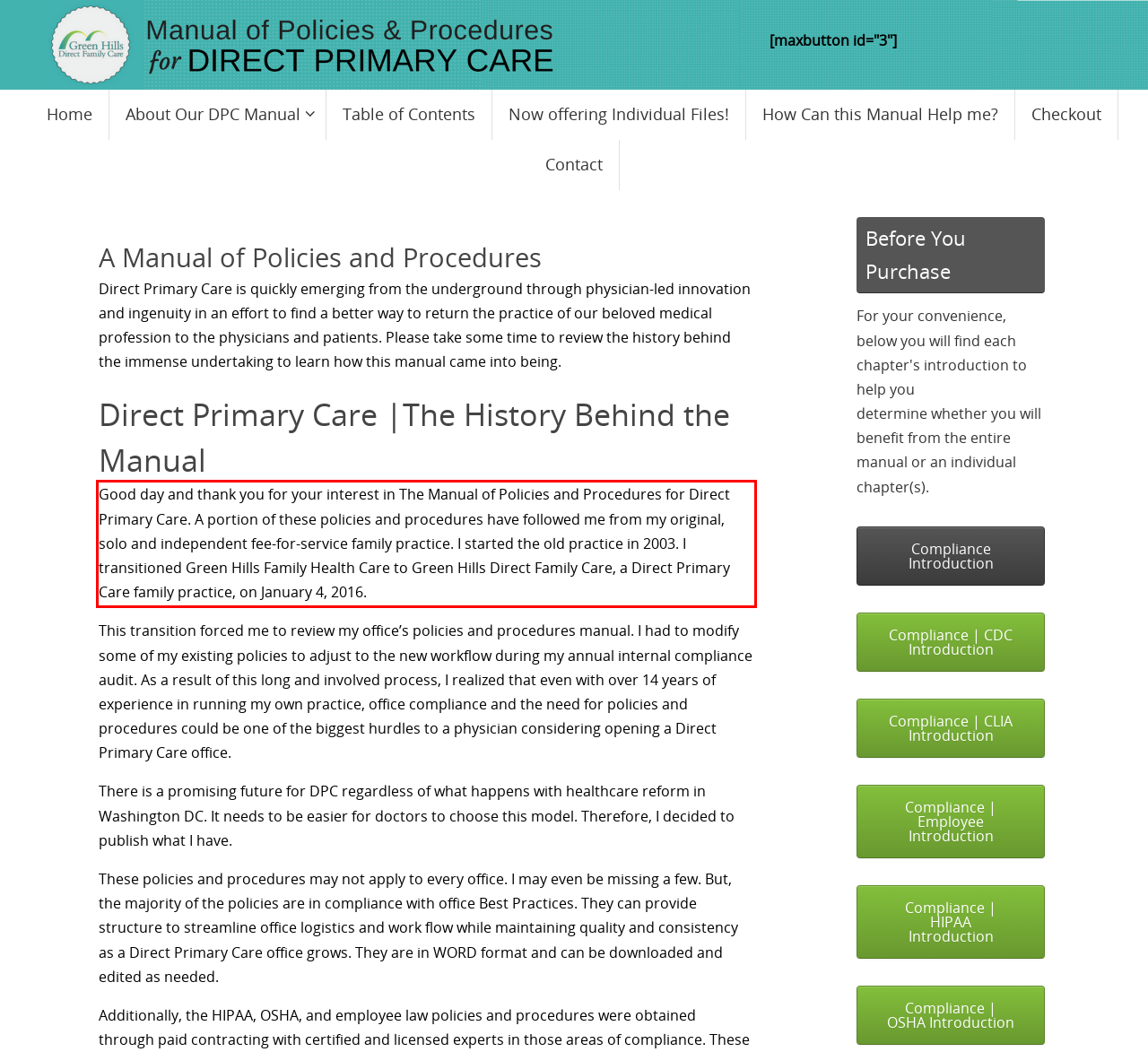Within the provided webpage screenshot, find the red rectangle bounding box and perform OCR to obtain the text content.

Good day and thank you for your interest in The Manual of Policies and Procedures for Direct Primary Care. A portion of these policies and procedures have followed me from my original, solo and independent fee-for-service family practice. I started the old practice in 2003. I transitioned Green Hills Family Health Care to Green Hills Direct Family Care, a Direct Primary Care family practice, on January 4, 2016.